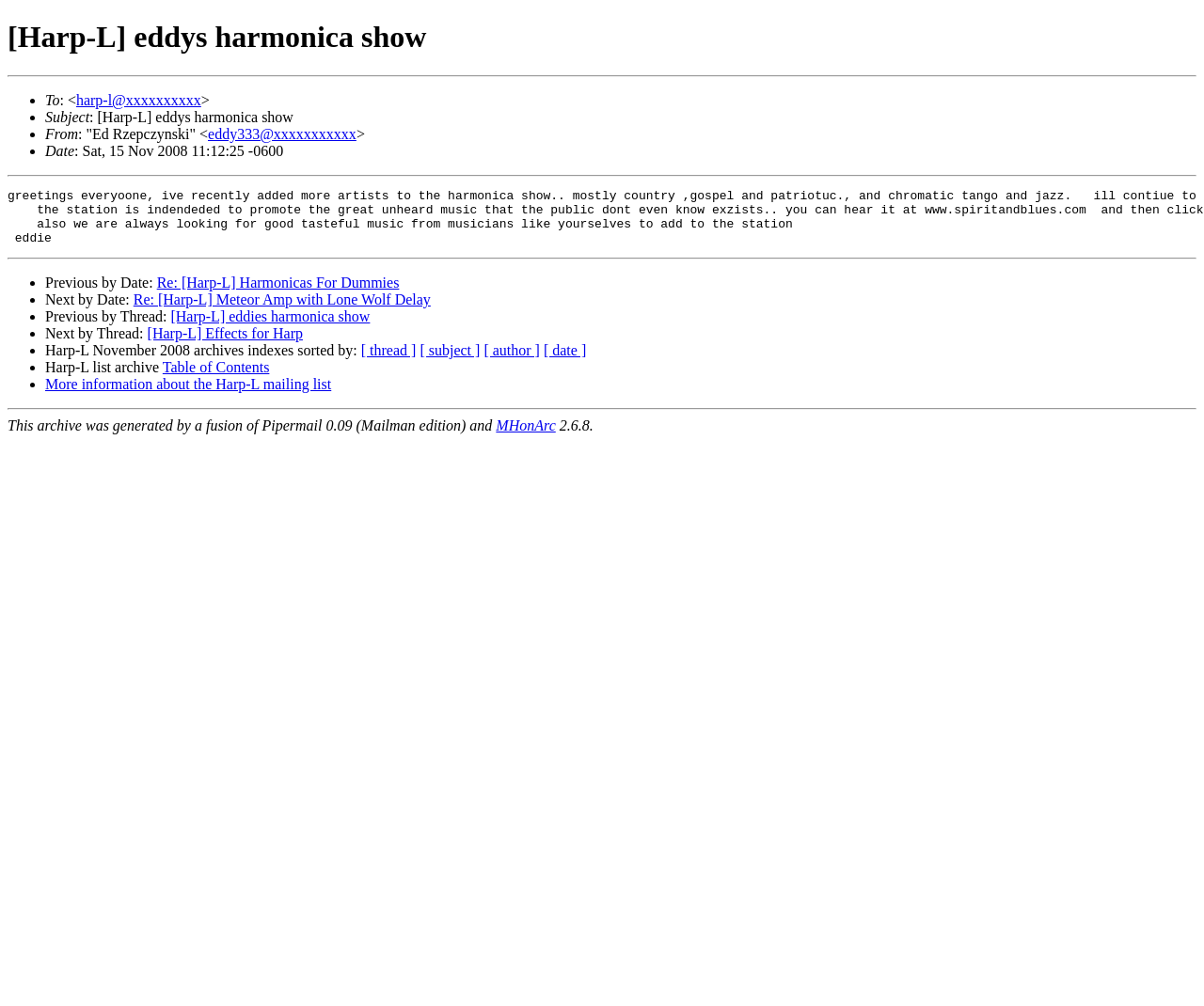Pinpoint the bounding box coordinates for the area that should be clicked to perform the following instruction: "Check the previous thread".

[0.142, 0.306, 0.307, 0.322]